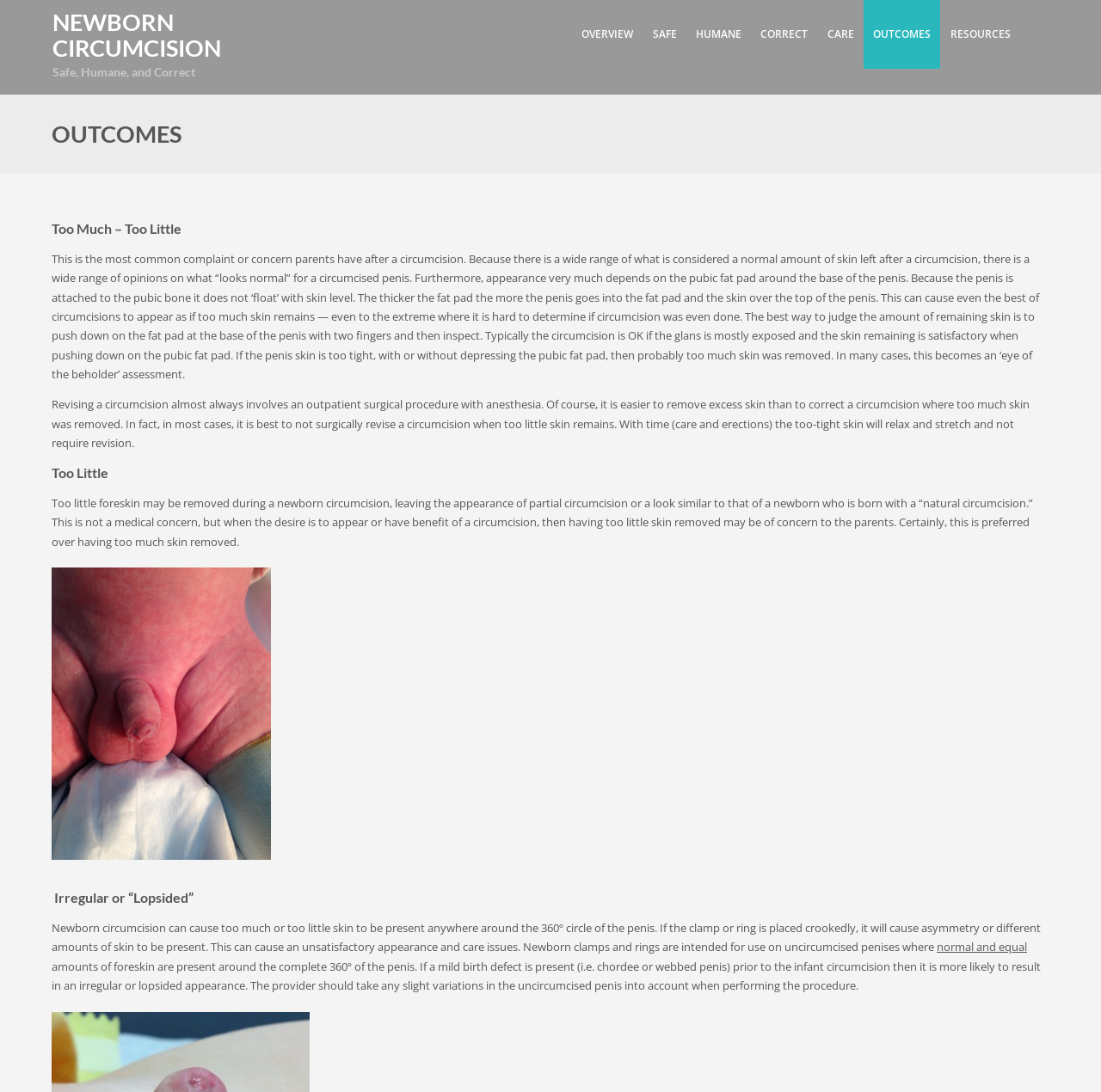Find the bounding box coordinates of the area to click in order to follow the instruction: "Enter Email address".

None